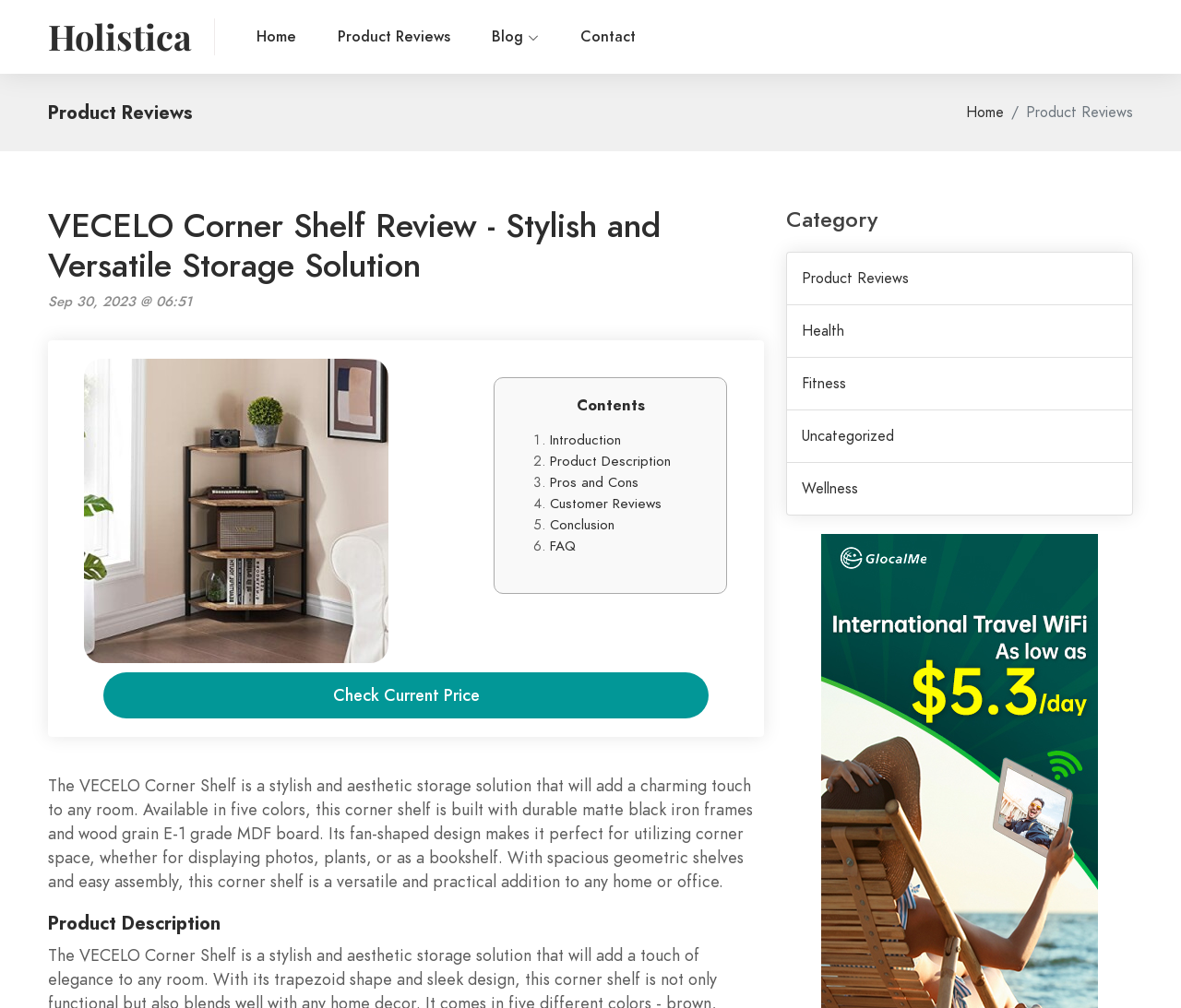Find the bounding box coordinates for the HTML element described as: "Sep 30, 2023 @ 06:51". The coordinates should consist of four float values between 0 and 1, i.e., [left, top, right, bottom].

[0.041, 0.29, 0.162, 0.309]